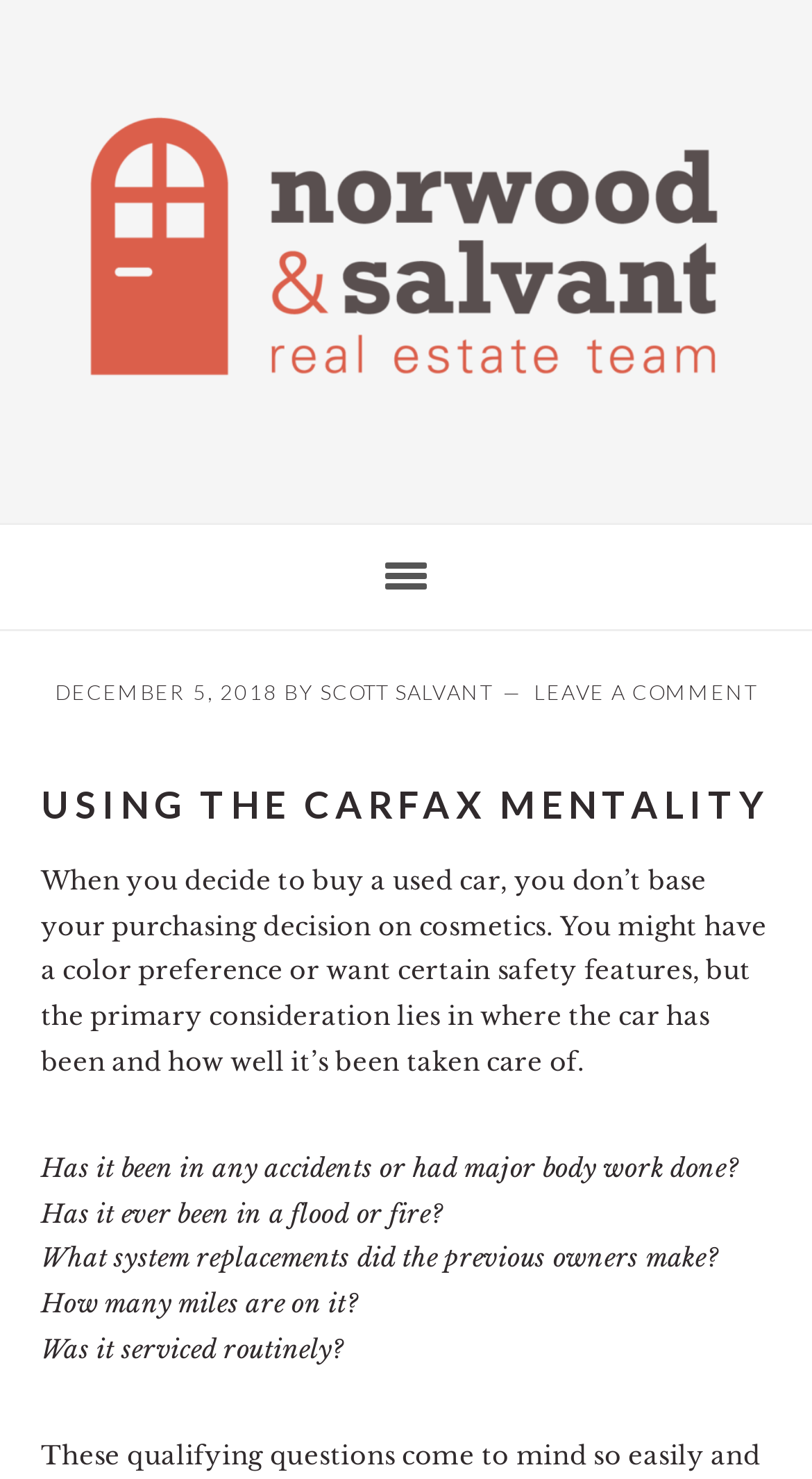What is the date of the article?
Based on the image, provide your answer in one word or phrase.

DECEMBER 5, 2018